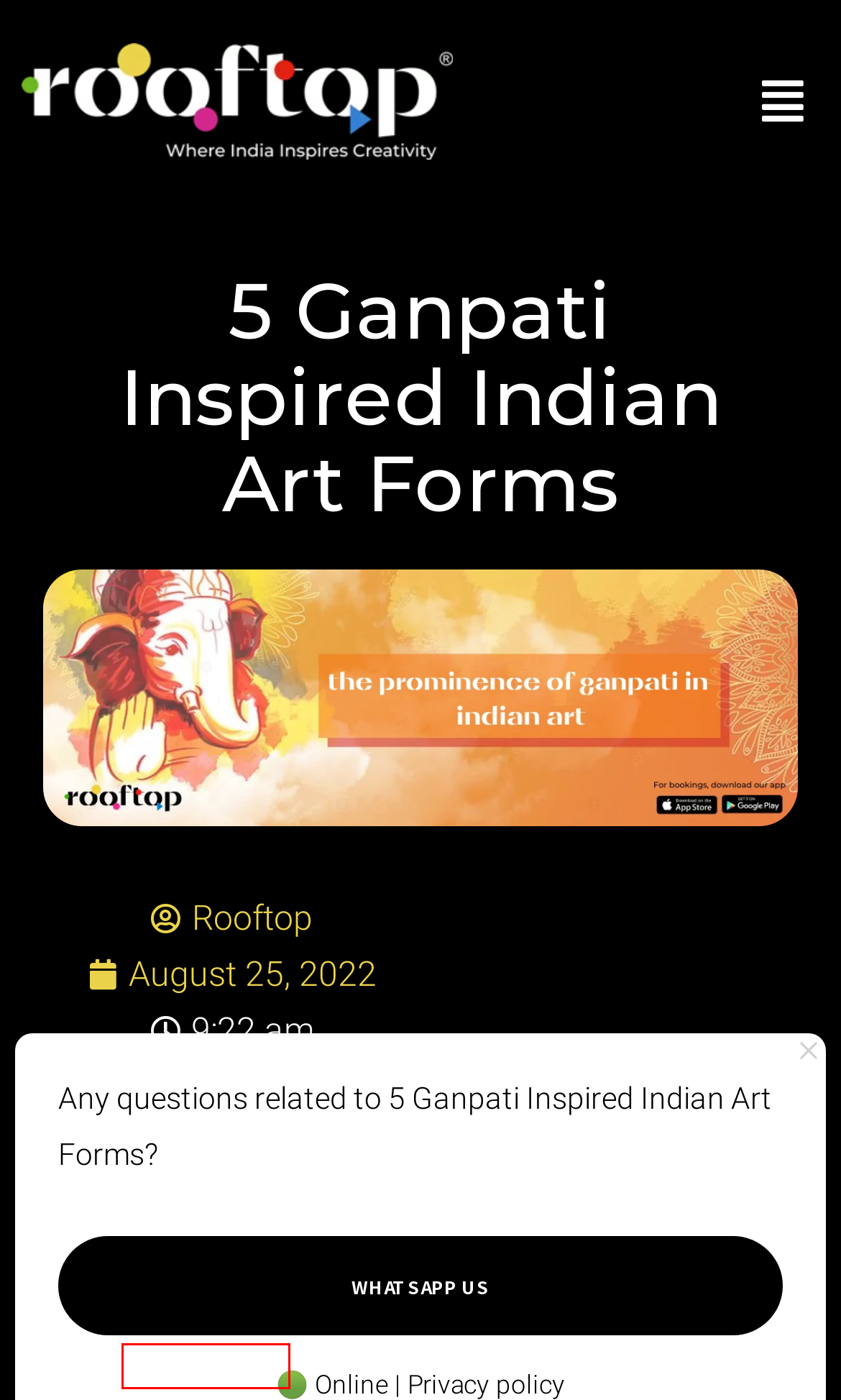You have a screenshot of a webpage, and a red bounding box highlights an element. Select the webpage description that best fits the new page after clicking the element within the bounding box. Options are:
A. ganesh Chaturthi Archives - Rooftop - Where India Inspires Creativity
B. Pattachitra Archives - Rooftop - Where India Inspires Creativity
C. Ganpati Archives - Rooftop - Where India Inspires Creativity
D. Rooftop, Author at Rooftop - Where India Inspires Creativity
E. Tanjore art Archives - Rooftop - Where India Inspires Creativity
F. Rooftop - Rooftop - Where India Inspires Creativity
G. Kerala Mural Archives - Rooftop - Where India Inspires Creativity
H. Kaavi Art Archives - Rooftop - Where India Inspires Creativity

E